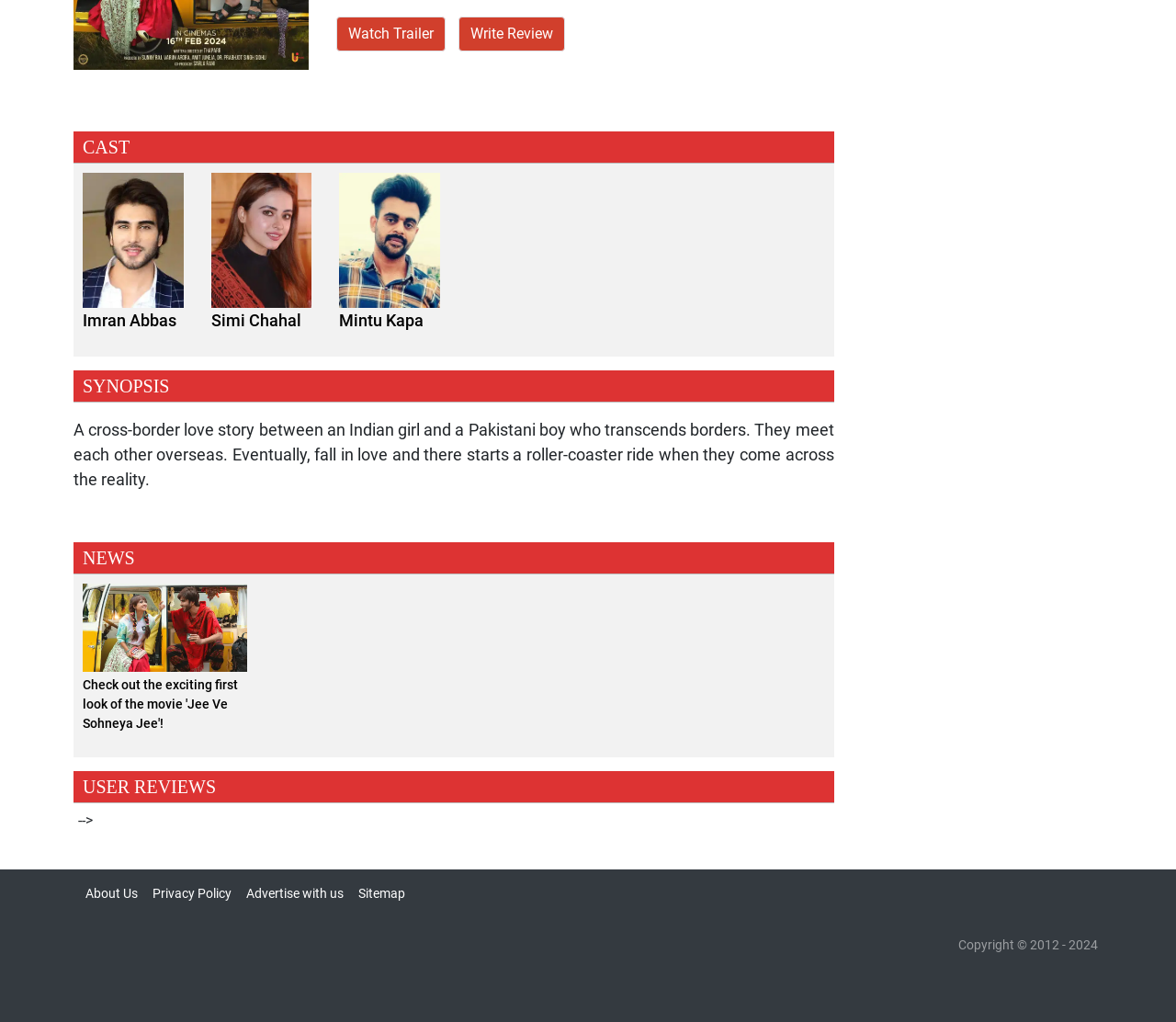Bounding box coordinates are specified in the format (top-left x, top-left y, bottom-right x, bottom-right y). All values are floating point numbers bounded between 0 and 1. Please provide the bounding box coordinate of the region this sentence describes: parent_node: Imran Abbas

[0.07, 0.226, 0.156, 0.243]